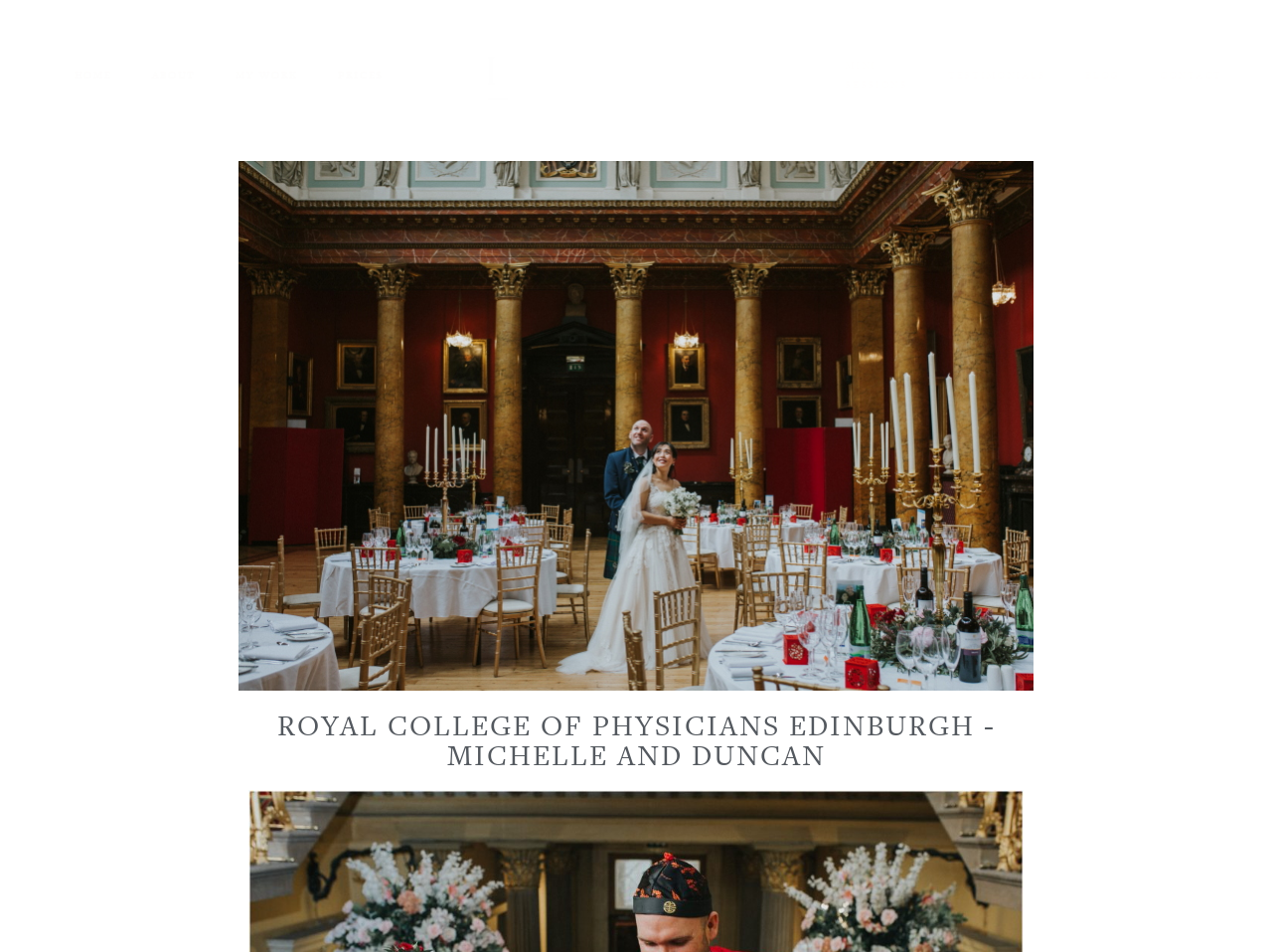Determine the bounding box coordinates of the target area to click to execute the following instruction: "contact the photographer."

[0.896, 0.045, 0.977, 0.114]